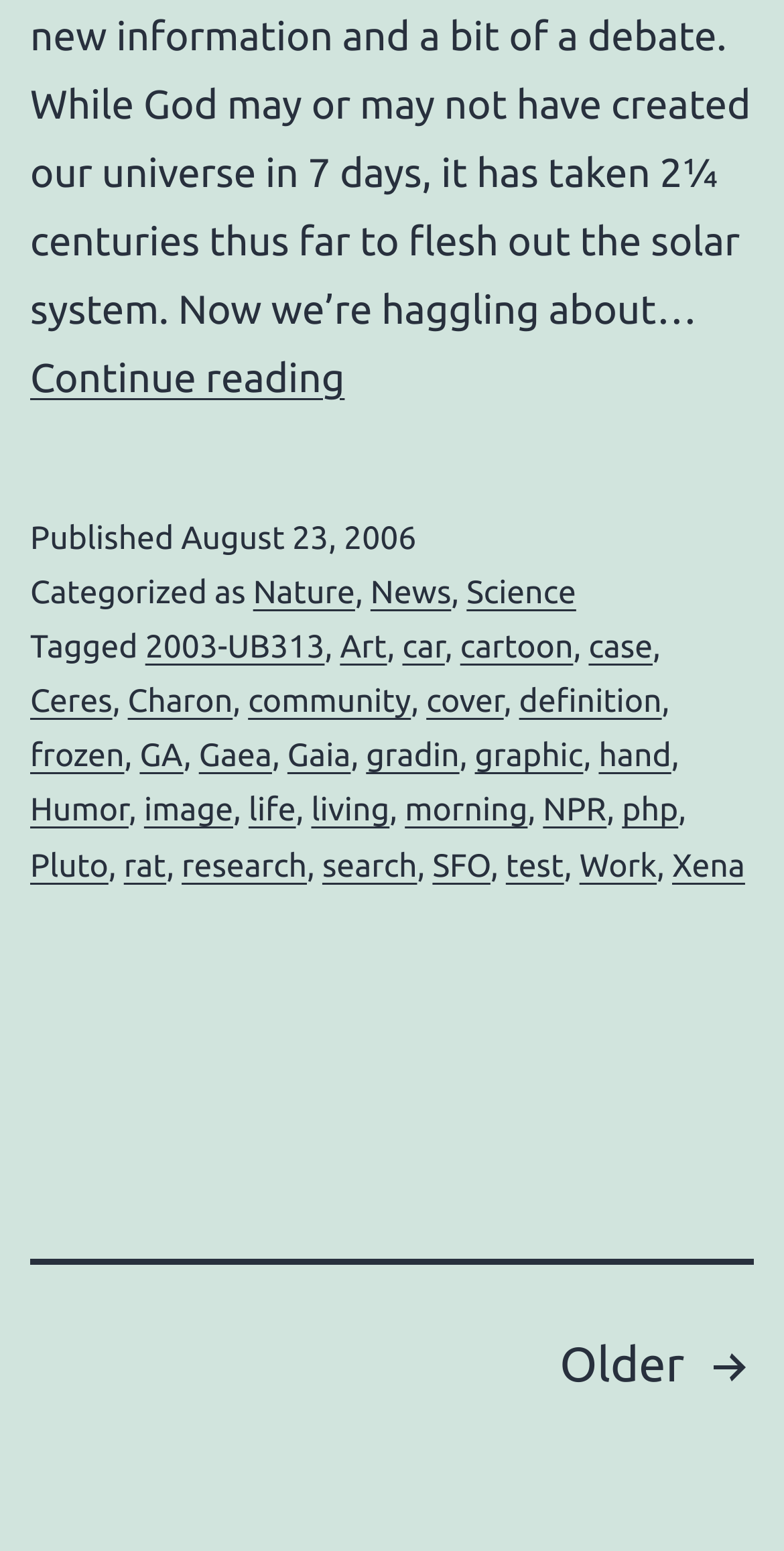Pinpoint the bounding box coordinates for the area that should be clicked to perform the following instruction: "check disclosures".

None